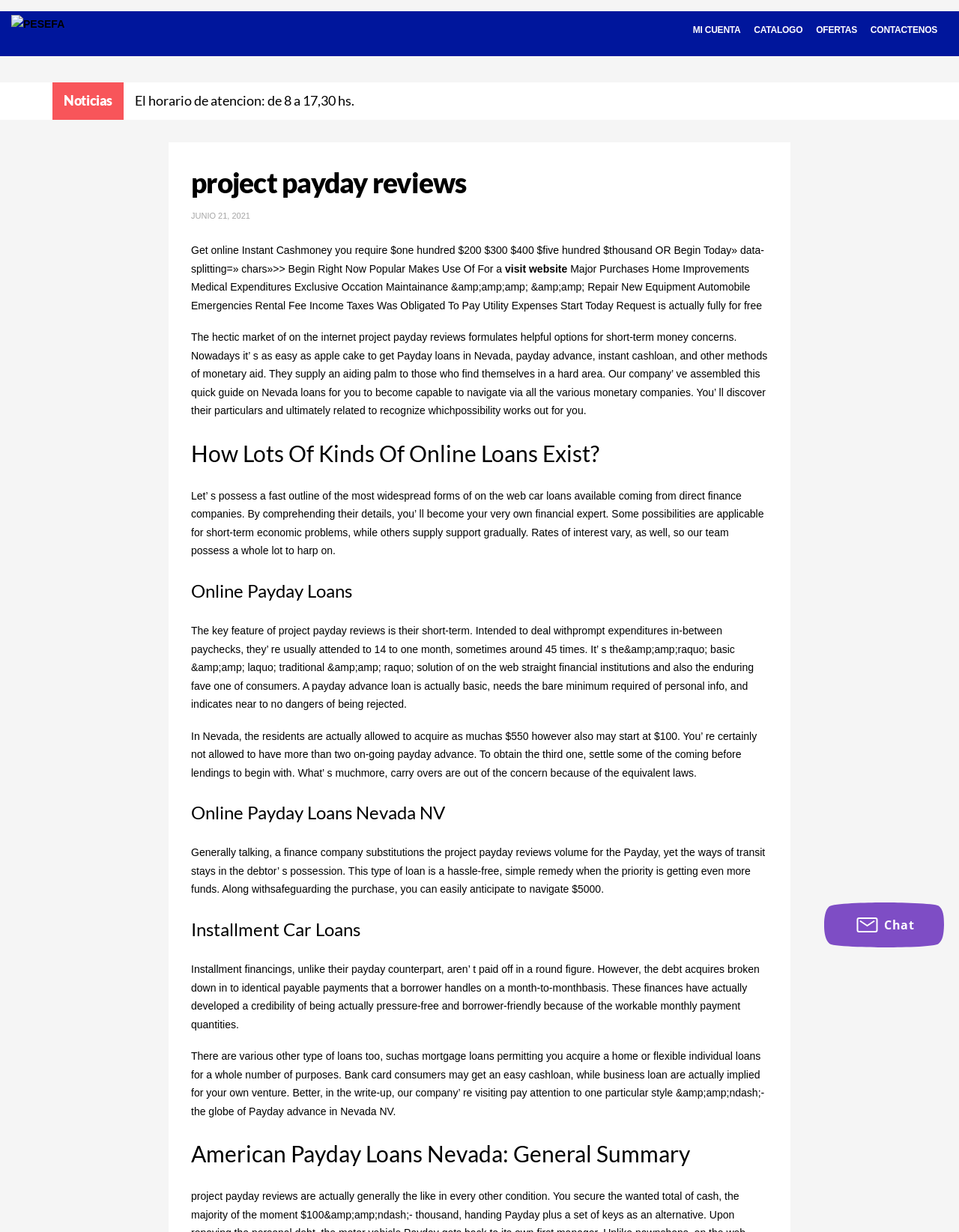Provide an in-depth caption for the contents of the webpage.

This webpage is about project payday reviews, specifically focusing on online loans in Nevada. At the top left, there is a logo with the text "PESEFA" and an image with the same name. On the top right, there are four links: "MI CUENTA", "CATALOGO", "OFERTAS", and "CONTACTENOS".

Below the logo, there is a heading "Noticias" and a series of headings that provide contact information, including WhatsApp number, email, and Skype ID. 

The main content of the webpage is divided into sections. The first section has a heading "project payday reviews" and provides an introduction to online loans in Nevada. There is a link to "visit website" and a block of text that explains the purpose of the webpage.

The next section has a heading "How Many Kinds Of Online Loans Exist?" and provides an overview of different types of online loans available in Nevada. The following sections have headings "Online Payday Loans", "Online Payday Loans Nevada NV", "Installment Car Loans", and "American Payday Loans Nevada: General Summary". Each section provides detailed information about the specific type of loan, including its features, benefits, and regulations.

On the bottom right, there is a button "Chat" that allows users to initiate a conversation.